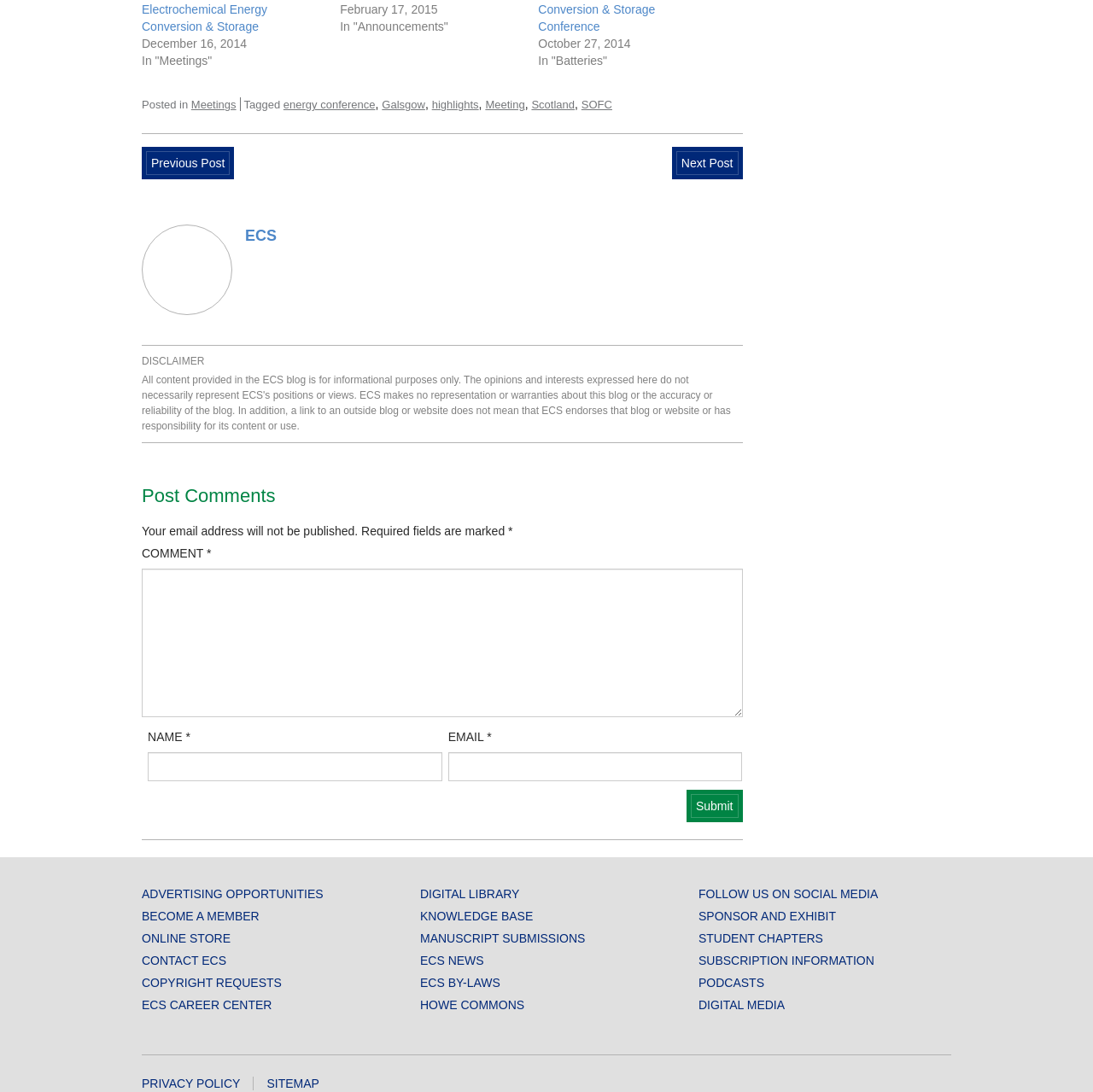Locate the bounding box coordinates of the area where you should click to accomplish the instruction: "Submit the form".

[0.632, 0.727, 0.675, 0.749]